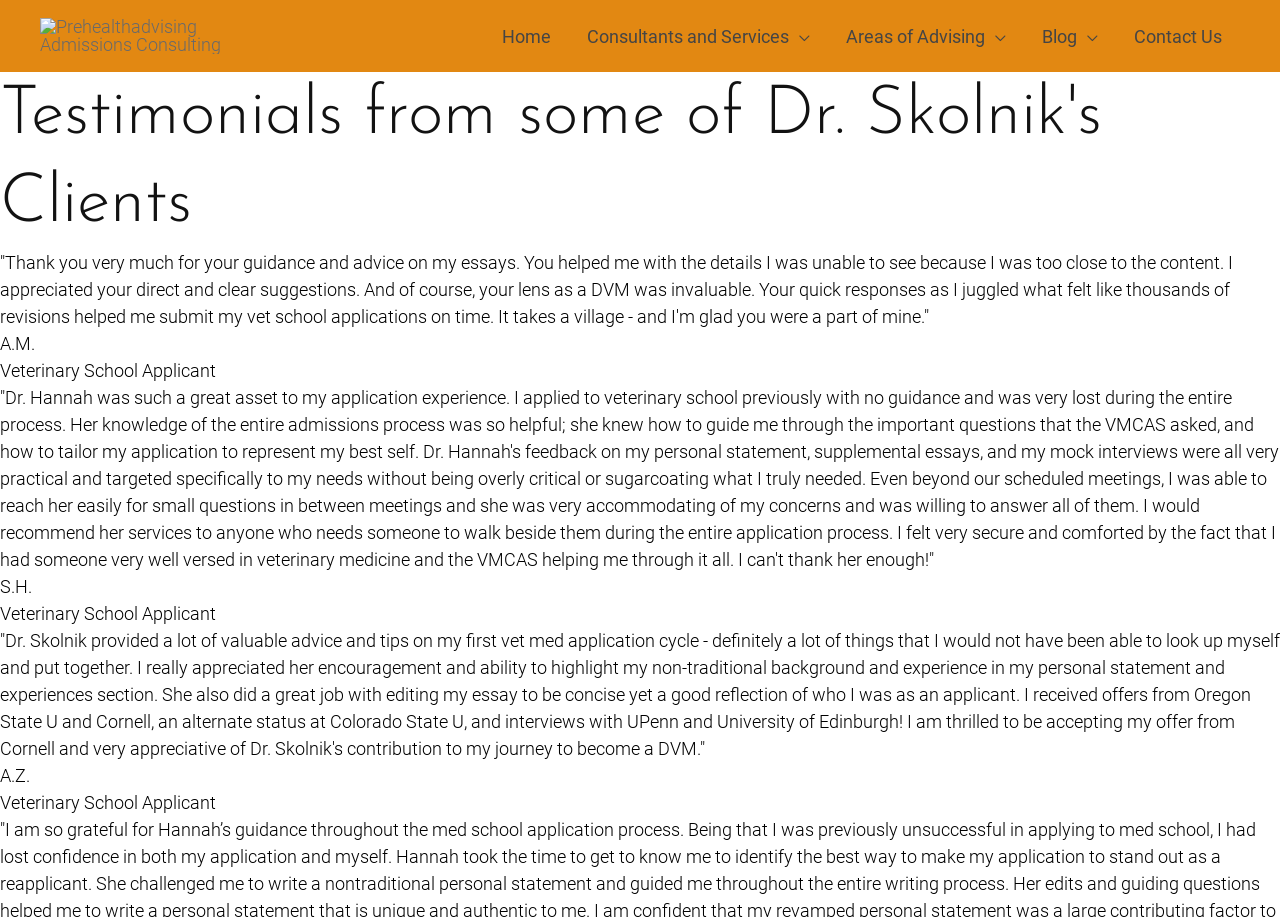Identify the bounding box coordinates of the HTML element based on this description: "Contact Us".

[0.872, 0.015, 0.969, 0.064]